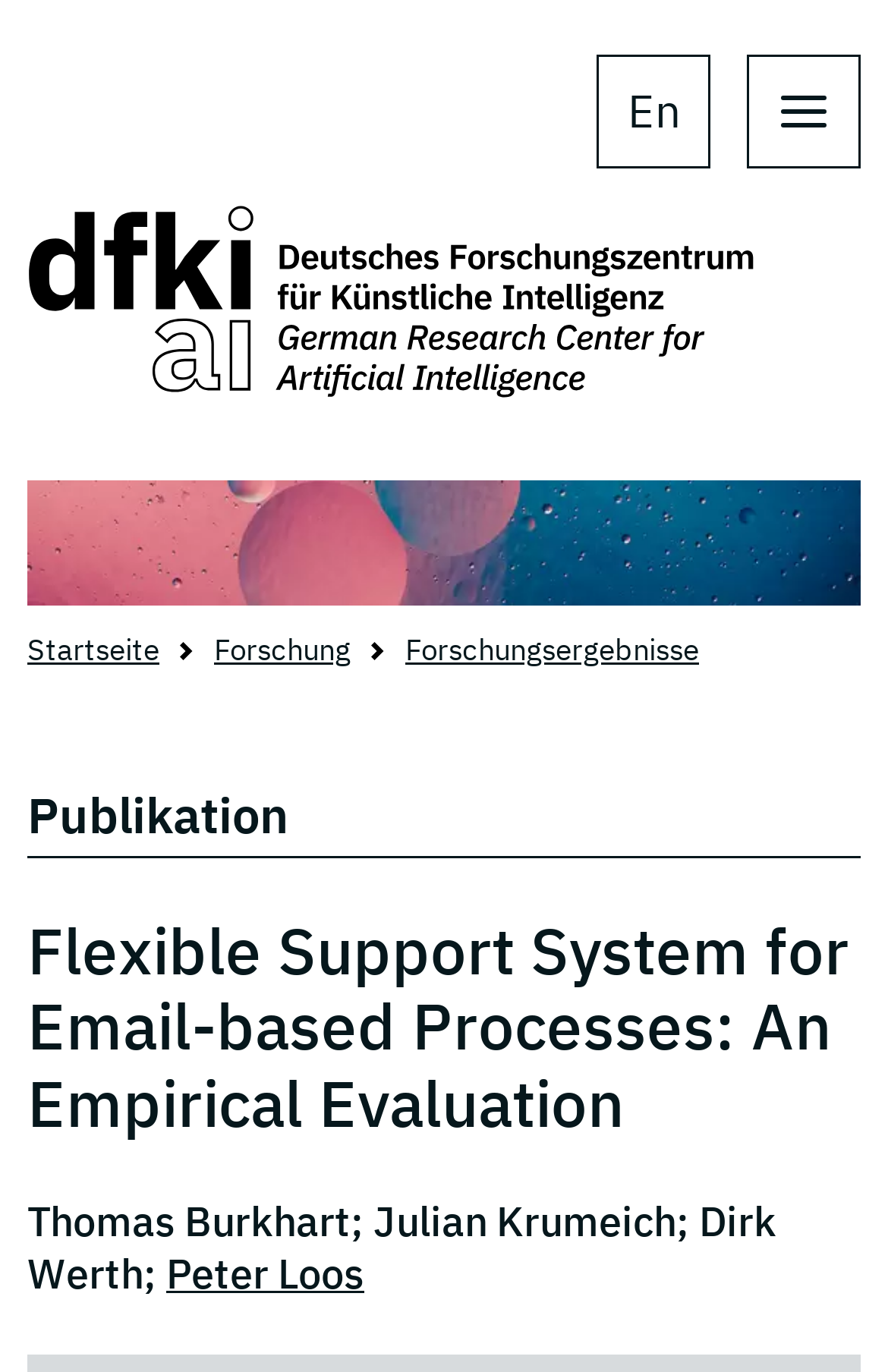Provide a thorough description of the webpage you see.

The webpage is about a research publication titled "Flexible Support System for Email-based Processes: An Empirical Evaluation". At the top left corner, there is a link to "Deutsches Forschungszentrum für Künstliche Intelligenz" accompanied by an image with the same name. To the right of this link, there is a language selection option "En". Next to it, a button to open the main navigation is located.

Below these elements, a navigation breadcrumb is displayed, containing four links: "Startseite", "Forschung", "Forschungsergebnisse", and others. Underneath the breadcrumb, a header section is divided into two parts. On the left, a static text "Publikation" is shown, while on the right, the title of the publication "Flexible Support System for Email-based Processes: An Empirical Evaluation" is displayed as a heading.

Further down, the authors of the publication are listed, including Thomas Burkhart, Julian Krumeich, Dirk Werth, and Peter Loos, with the latter being a clickable link. Overall, the webpage appears to be a research paper or article page, providing information about the publication and its authors.